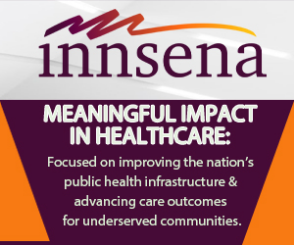Depict the image with a detailed narrative.

The image features the logo and tagline of "innsena," a health-focused organization. Prominently displayed, the logo incorporates a stylized design with vibrant colors. Below the logo, the tagline reads "MEANINGFUL IMPACT IN HEALTHCARE," emphasizing the organization's commitment to enhancing the nation's public health infrastructure and improving care outcomes for underserved communities. The impactful message reflects a dedication to addressing health disparities and fostering better health practices across various populations.